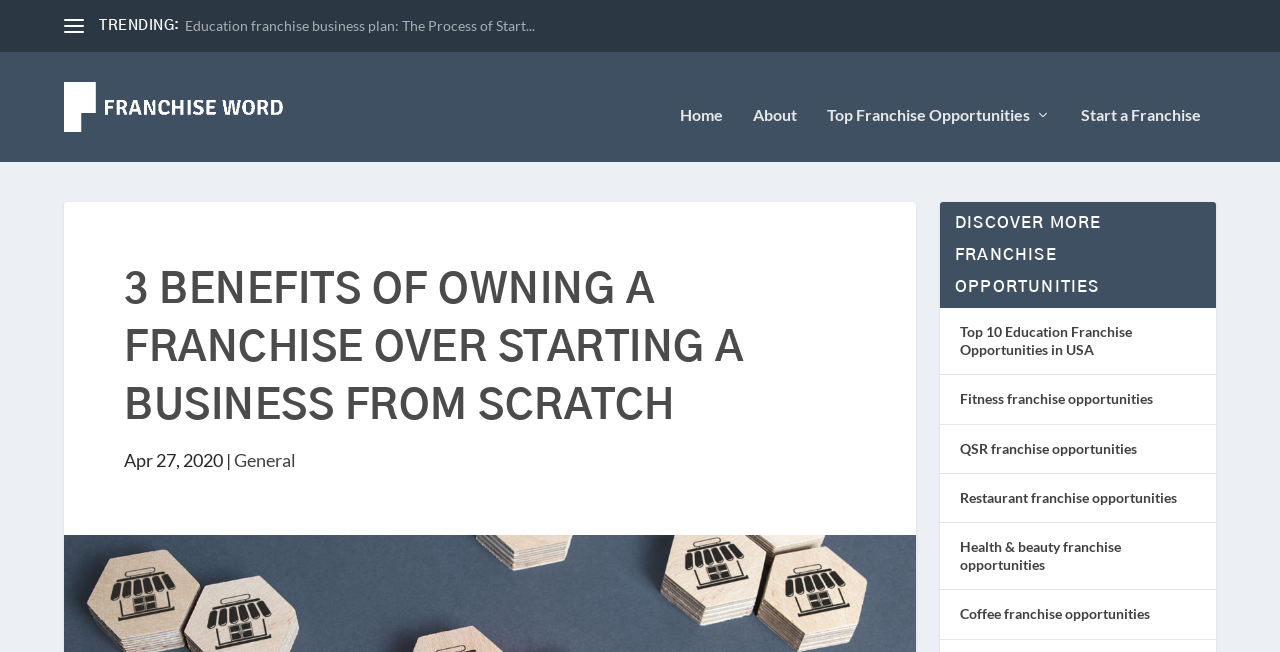What is the date mentioned on the webpage?
Give a single word or phrase answer based on the content of the image.

Apr 27, 2020